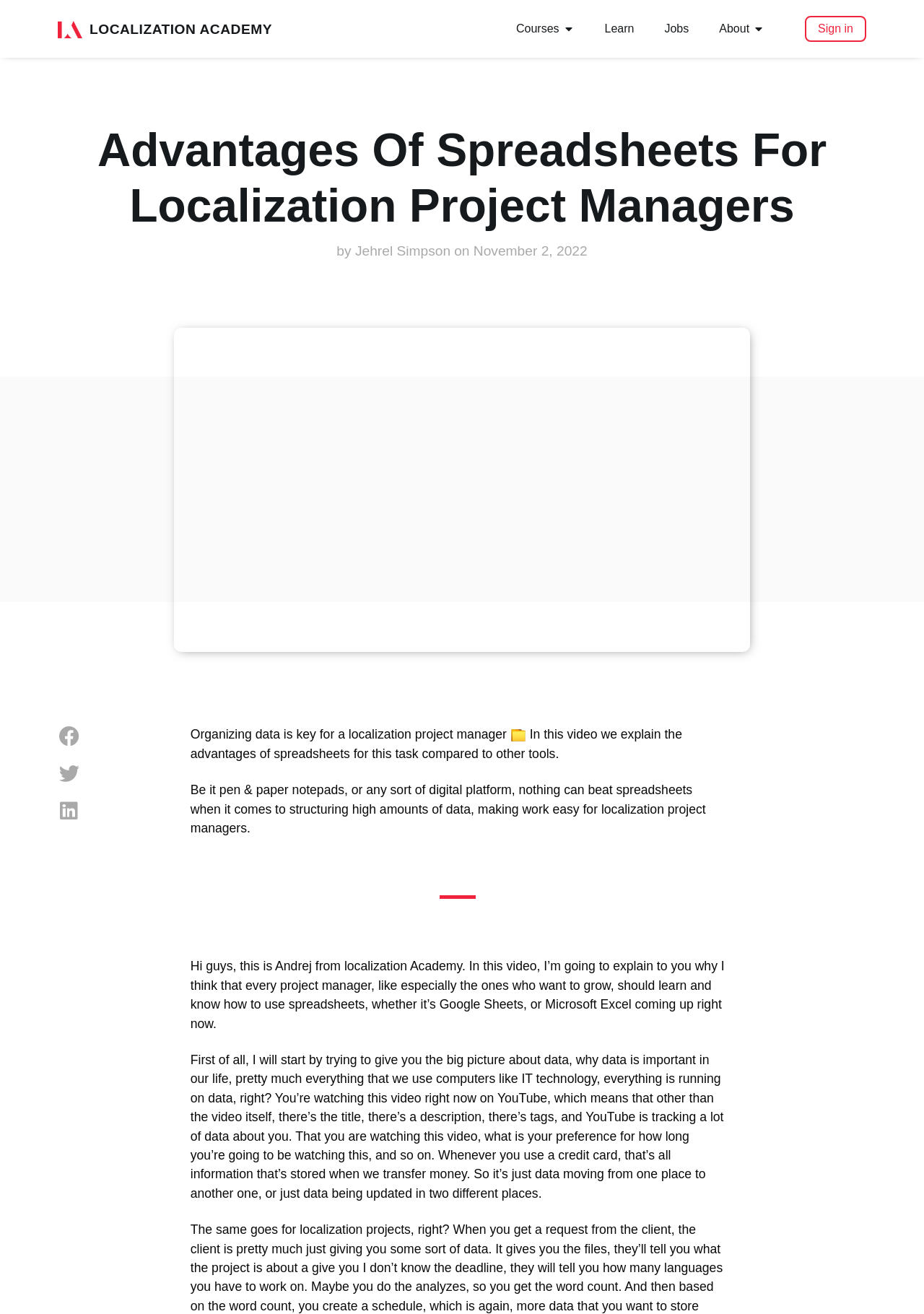Using the webpage screenshot and the element description Jobs, determine the bounding box coordinates. Specify the coordinates in the format (top-left x, top-left y, bottom-right x, bottom-right y) with values ranging from 0 to 1.

[0.719, 0.015, 0.746, 0.029]